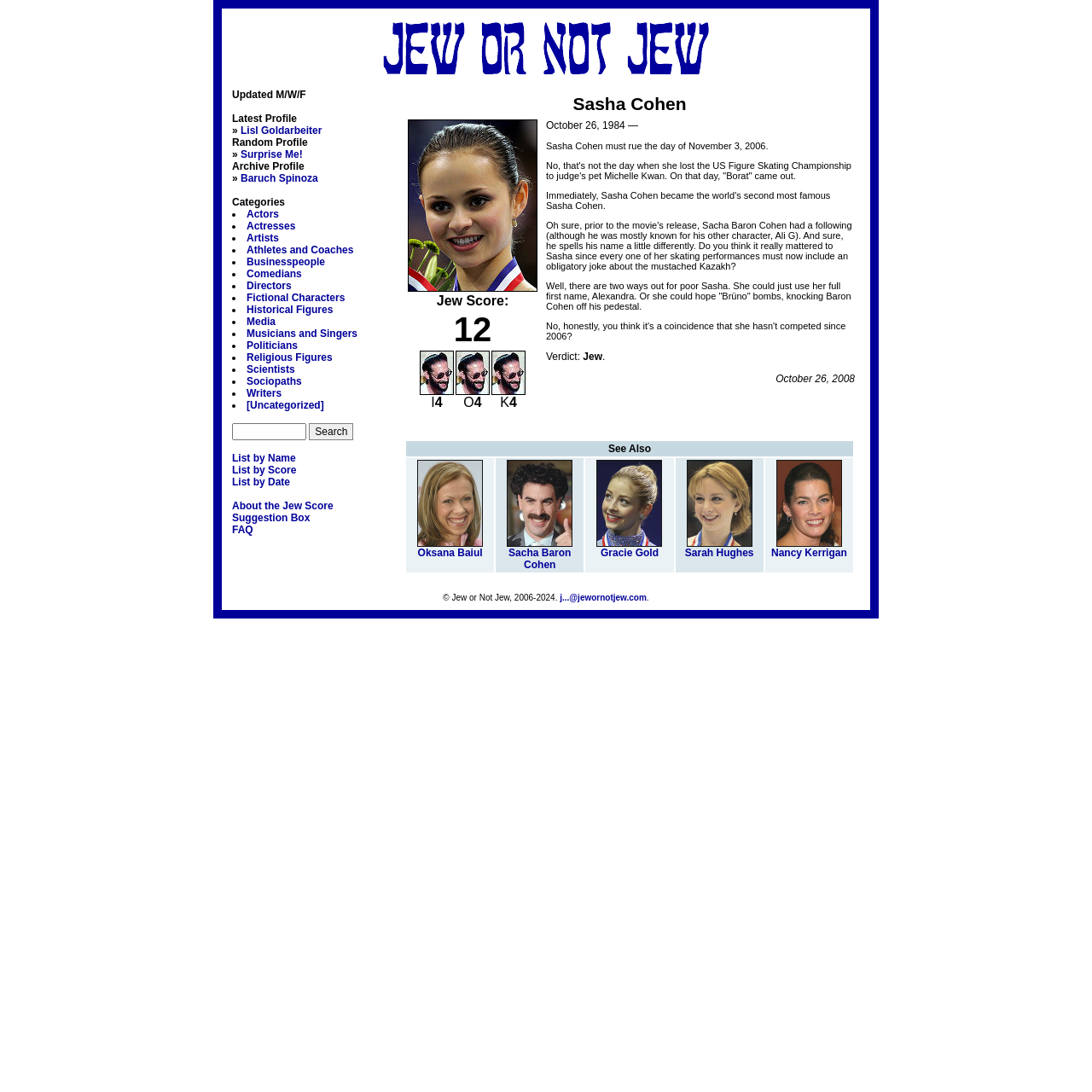Please specify the bounding box coordinates of the clickable region to carry out the following instruction: "View Sasha Cohen's profile". The coordinates should be four float numbers between 0 and 1, in the format [left, top, right, bottom].

[0.366, 0.081, 0.788, 0.53]